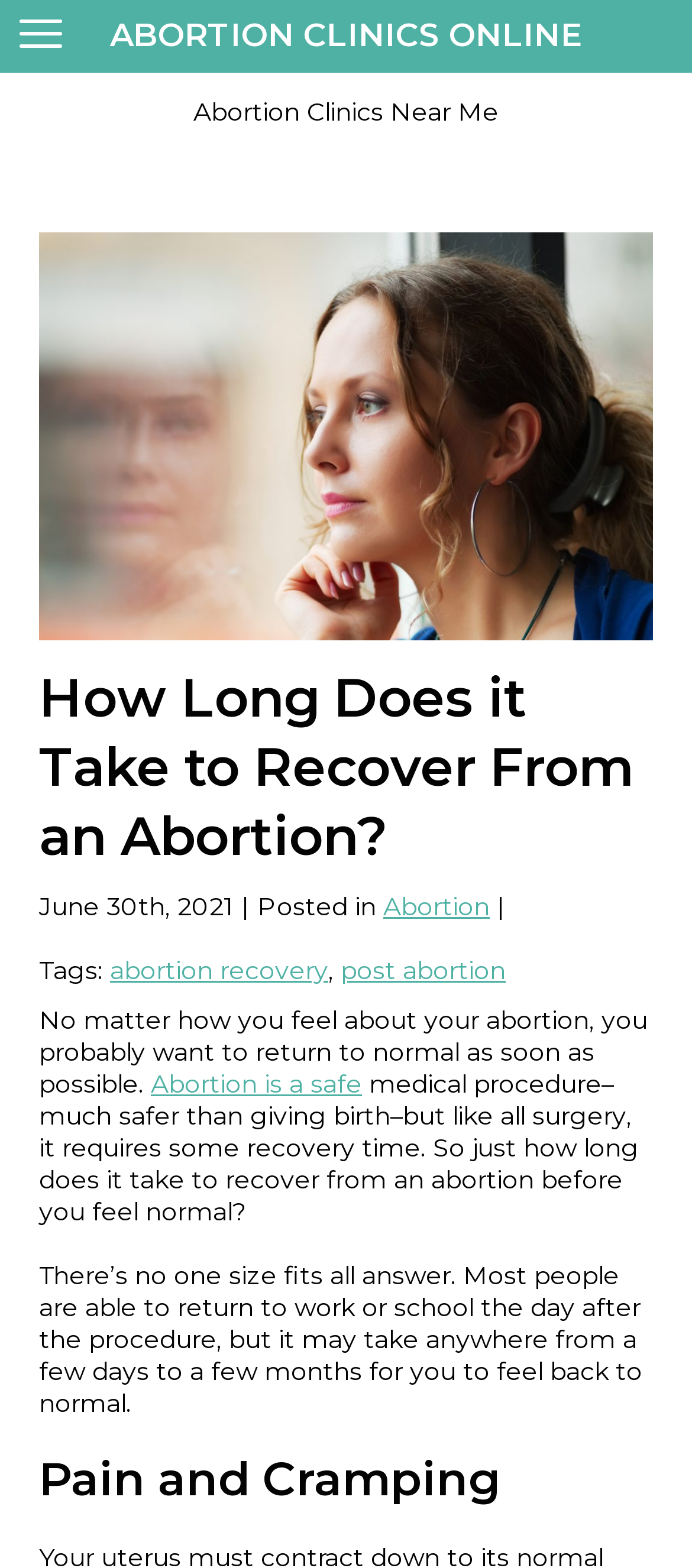Give a concise answer using only one word or phrase for this question:
Is abortion a safe medical procedure?

Yes